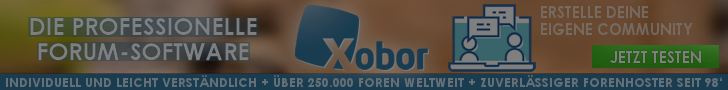Please reply to the following question with a single word or a short phrase:
What is the design aesthetic of the banner?

Modern